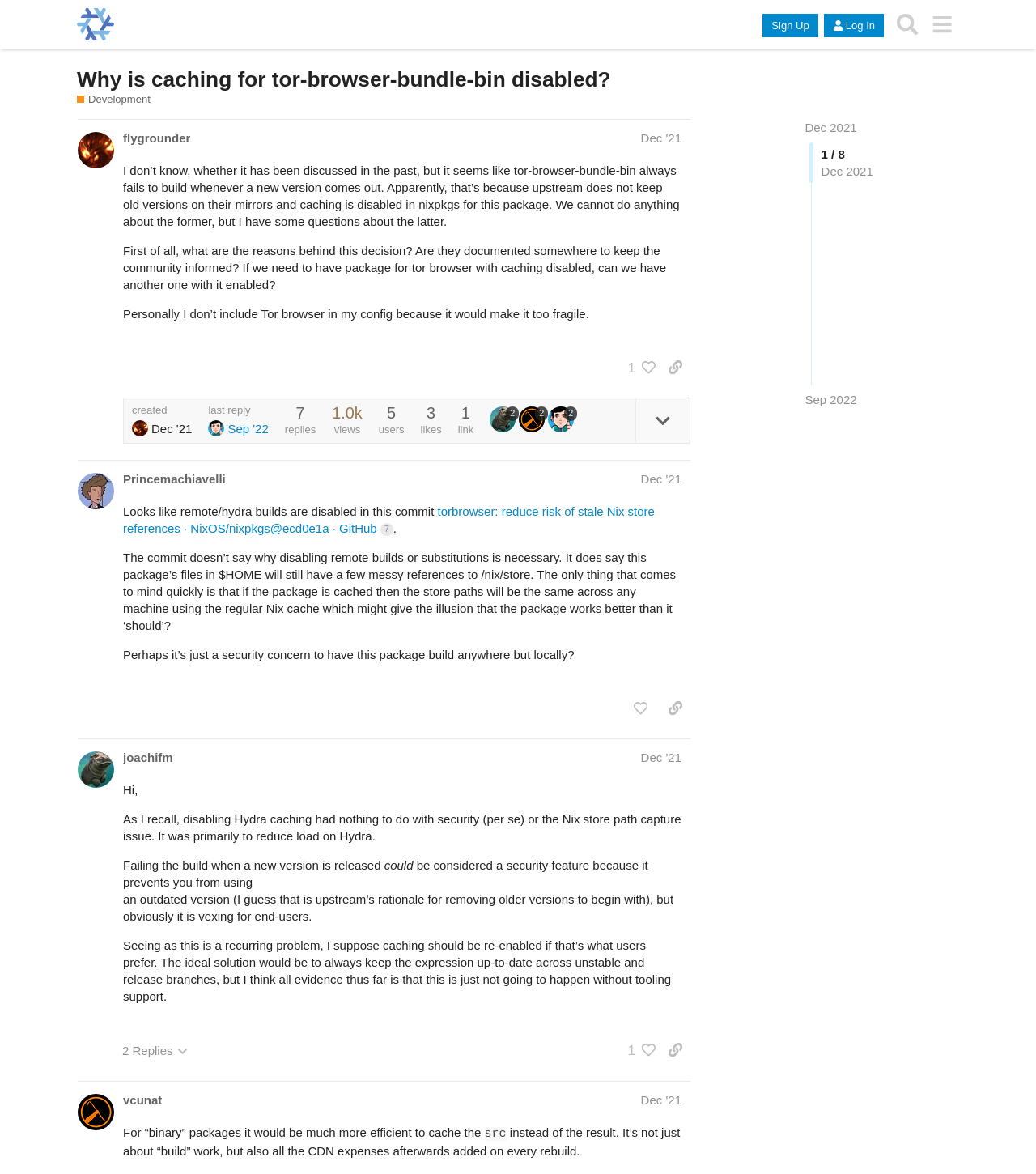Identify the bounding box coordinates of the clickable region to carry out the given instruction: "Like this post".

[0.598, 0.301, 0.633, 0.325]